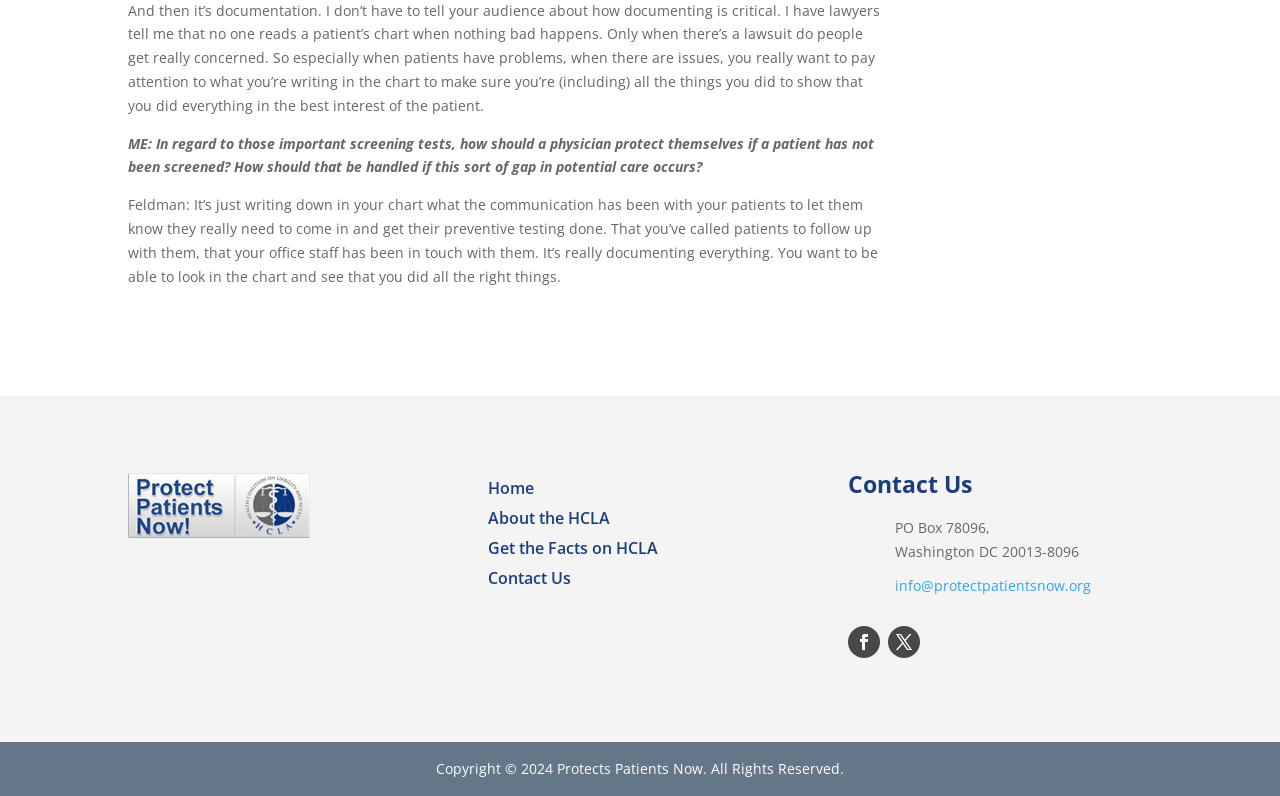Carefully examine the image and provide an in-depth answer to the question: What is the purpose of documenting patient communication?

According to the conversation on the webpage, documenting patient communication is essential to show that the physician has done everything in the best interest of the patient, especially in cases where there are issues or problems with the patient's care.